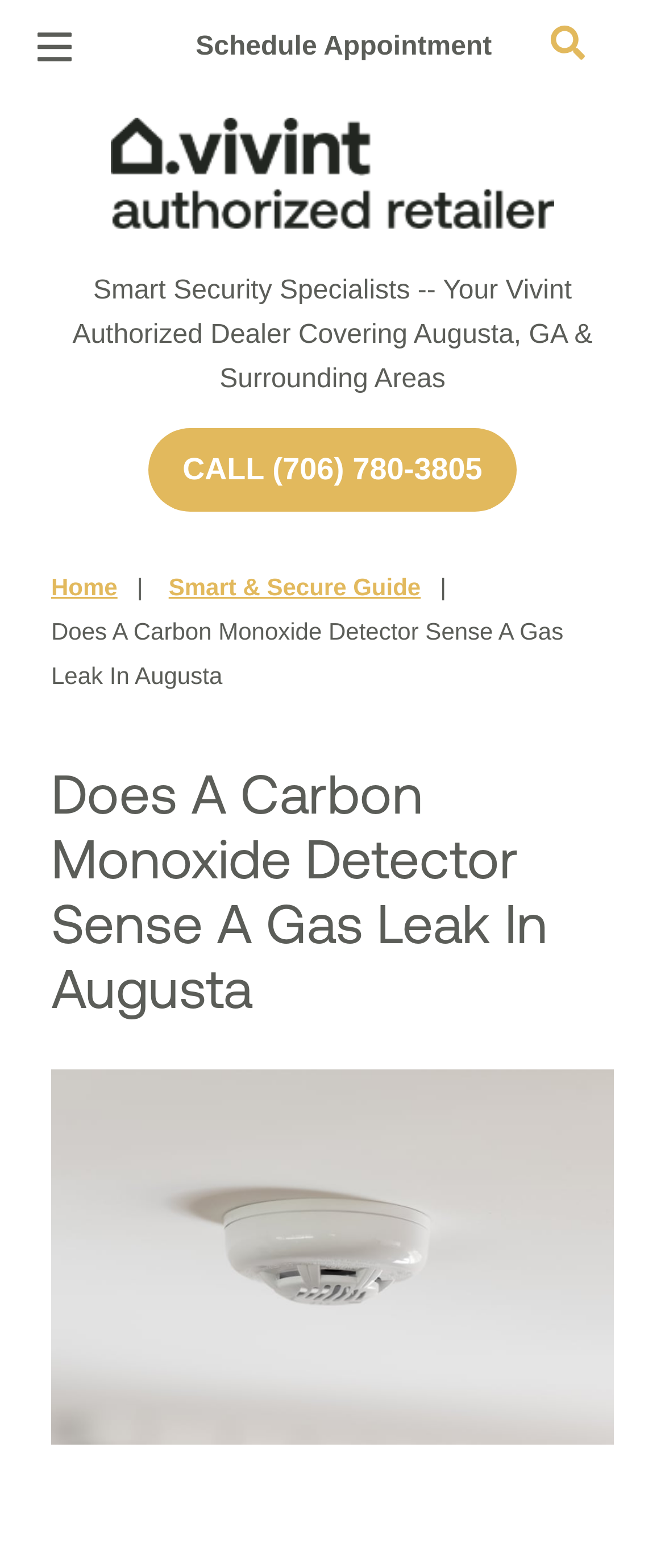Identify the bounding box coordinates of the area that should be clicked in order to complete the given instruction: "Search for something". The bounding box coordinates should be four float numbers between 0 and 1, i.e., [left, top, right, bottom].

[0.829, 0.016, 0.88, 0.038]